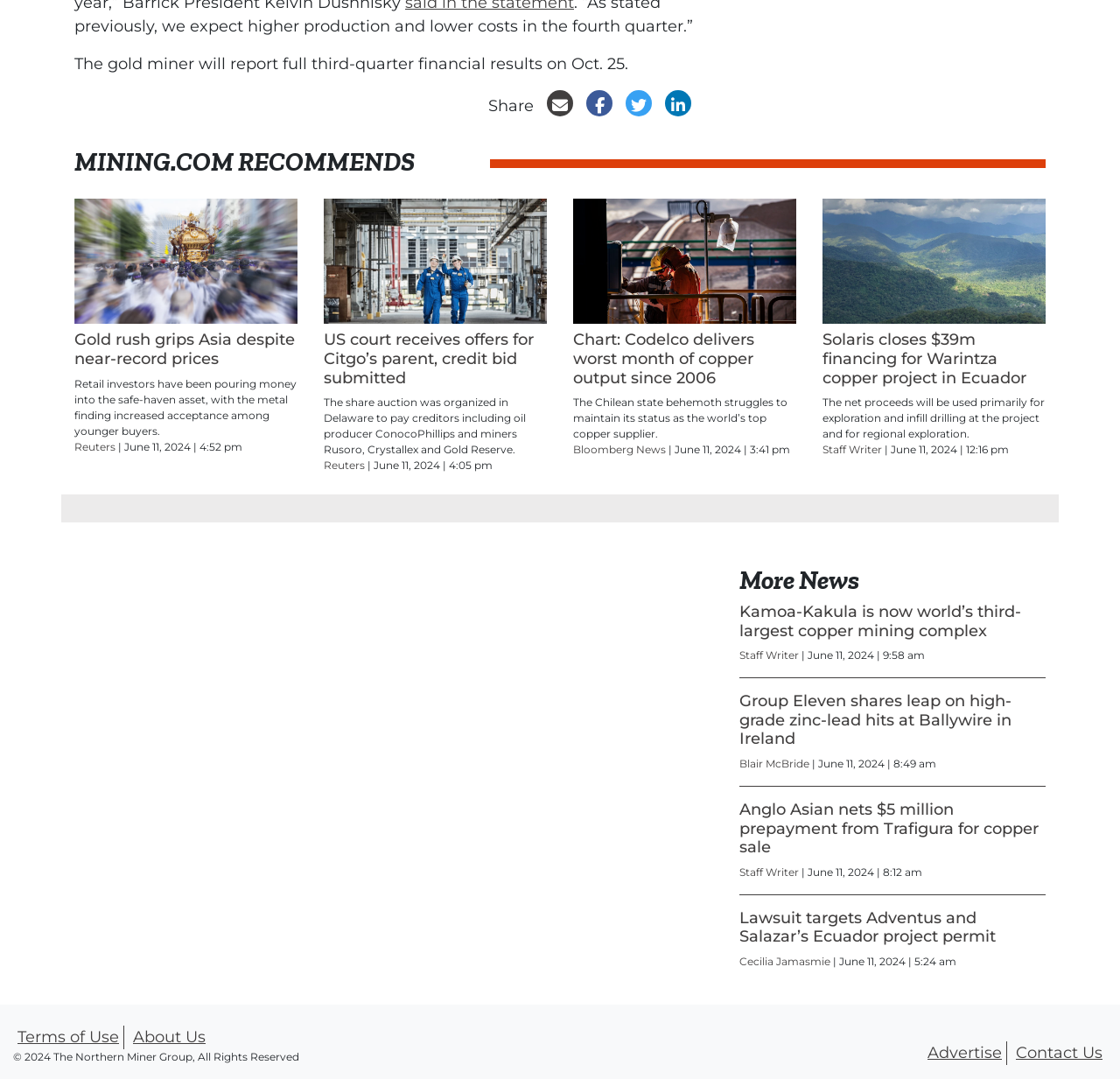Using the provided description: "Dachau Concentration Camp Visitor’s Guide", find the bounding box coordinates of the corresponding UI element. The output should be four float numbers between 0 and 1, in the format [left, top, right, bottom].

None